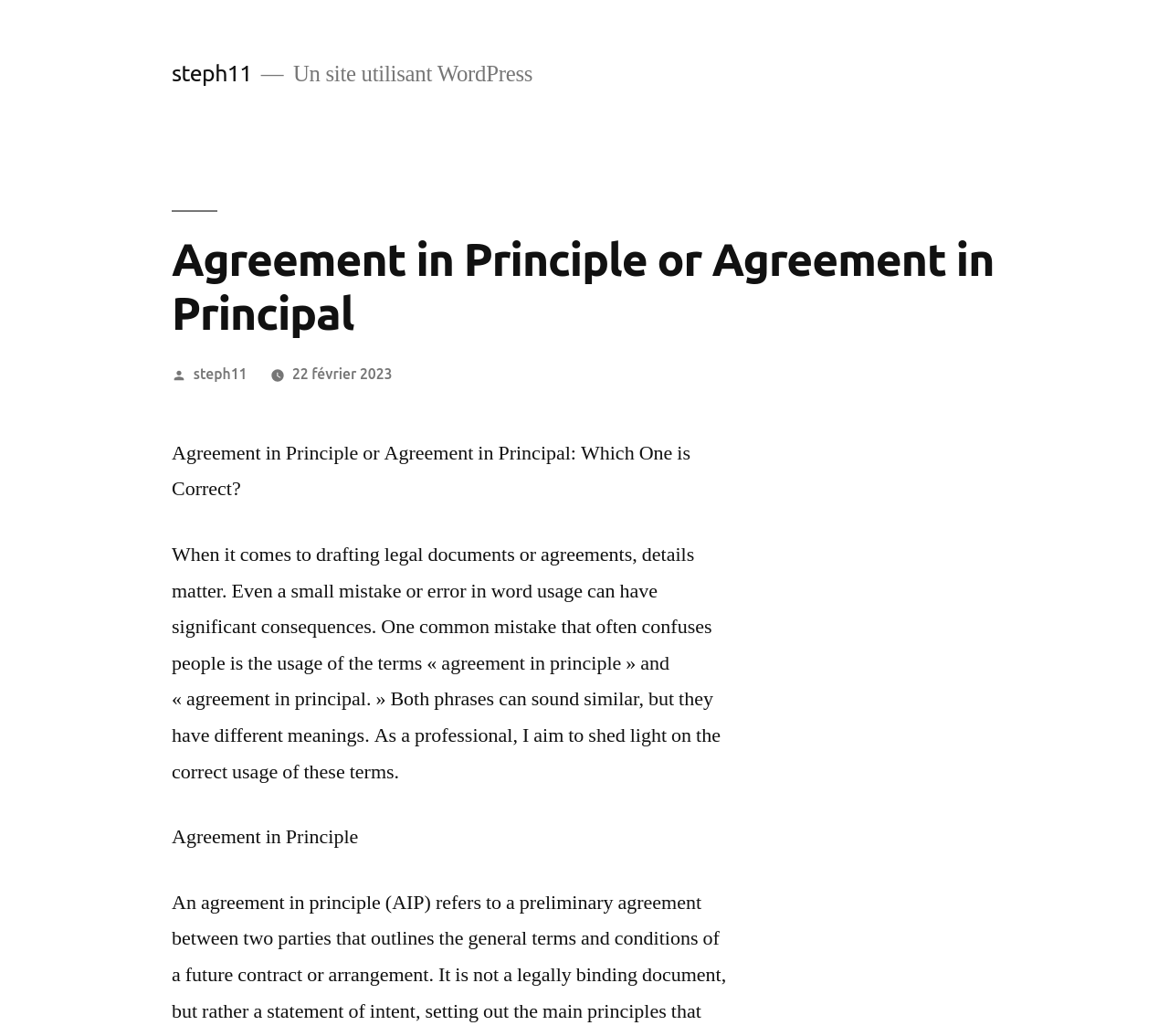Please analyze the image and provide a thorough answer to the question:
What is the language of the website?

The language of the website can be determined by looking at the text, which contains both French and English phrases. The phrase 'Un site utilisant WordPress' is in French, while the article content is in English. This suggests that the website is bilingual, supporting both French and English languages.